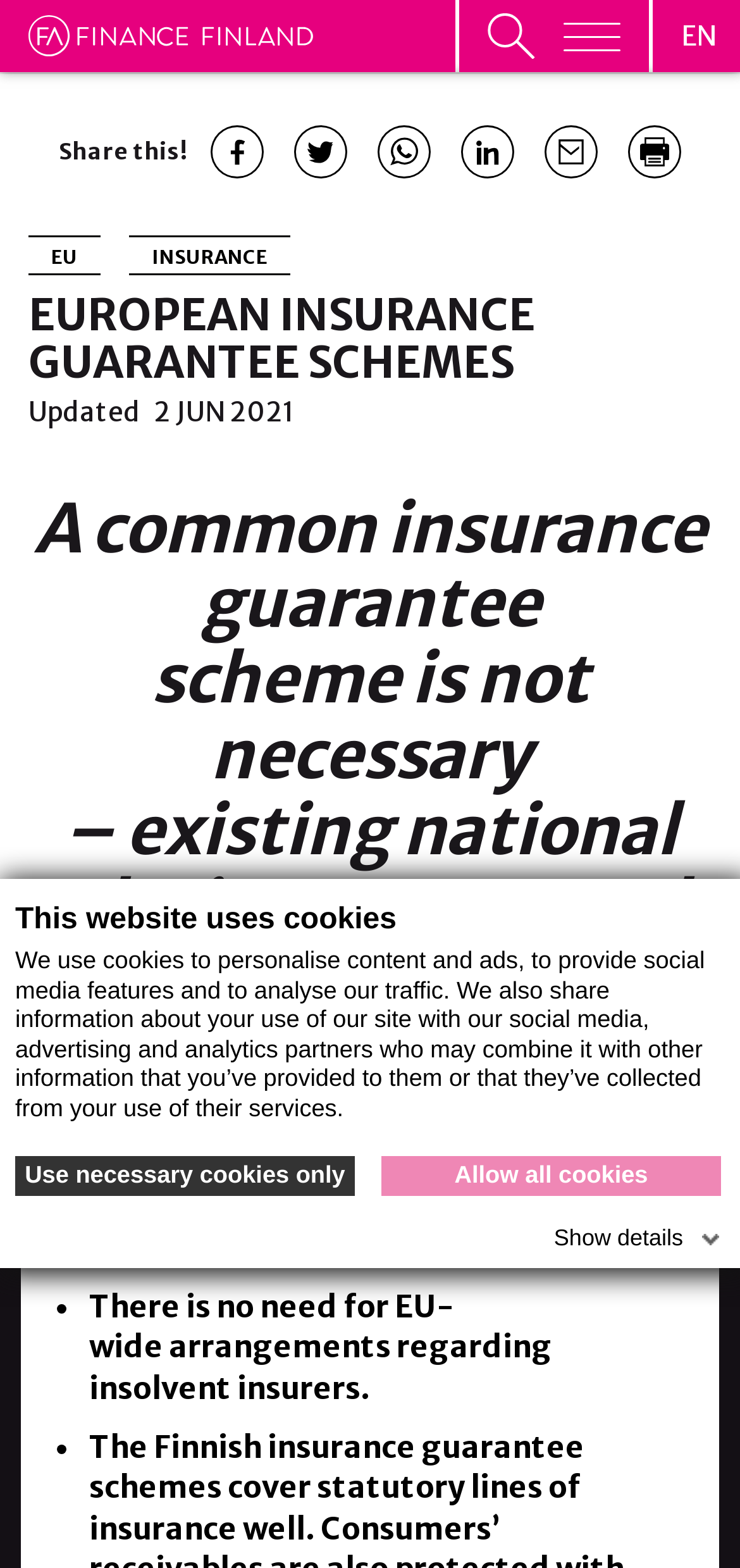What is the topic of the main article on this webpage?
Provide a comprehensive and detailed answer to the question.

The main article on this webpage is about European insurance guarantee schemes, as indicated by the heading 'EUROPEAN INSURANCE GUARANTEE SCHEMES' and the content that follows.